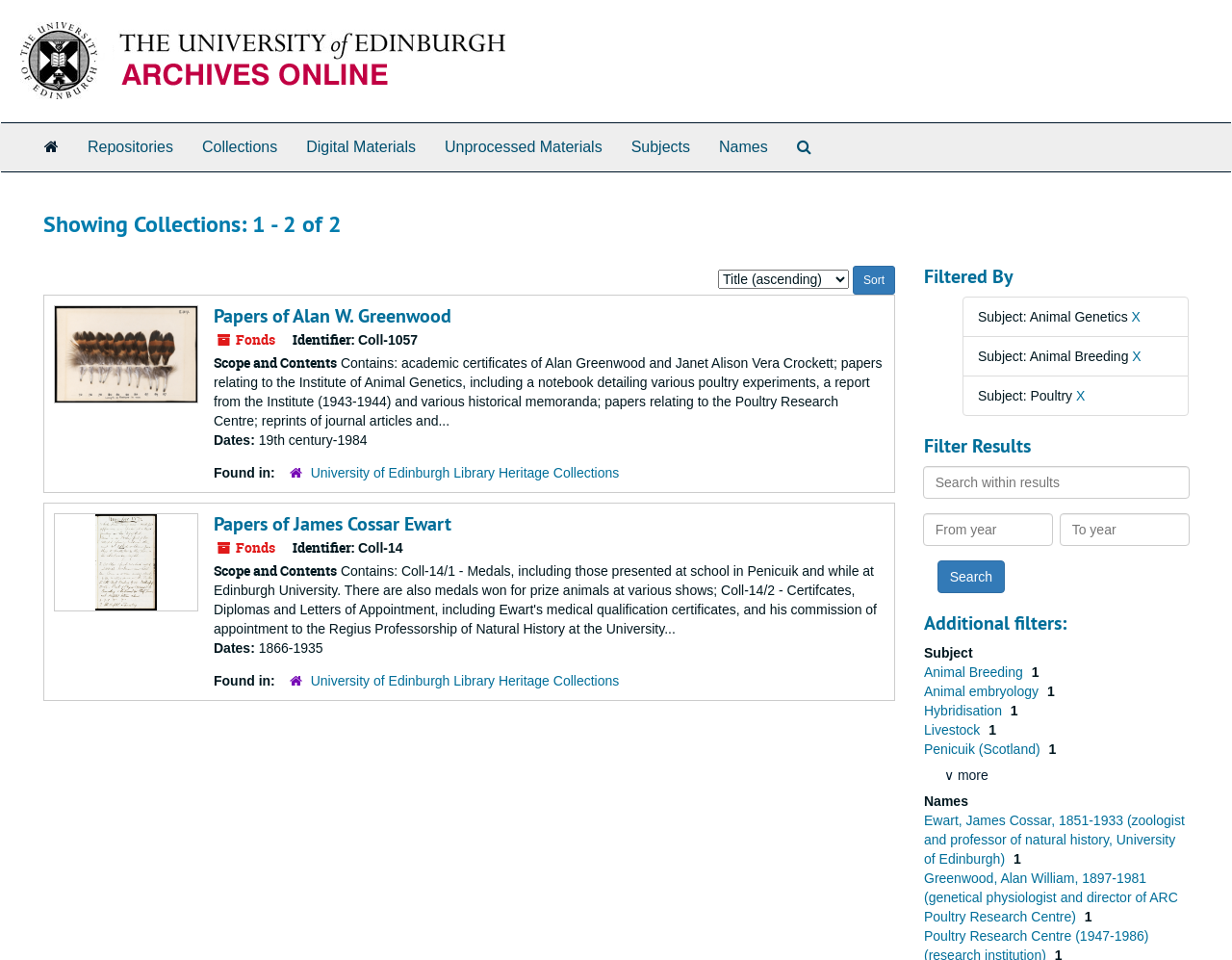What is the scope of the second collection?
Please provide a detailed and comprehensive answer to the question.

The scope of the second collection, 'Papers of James Cossar Ewart', is described under the 'Scope and Contents' label, which provides information about the collection's contents.